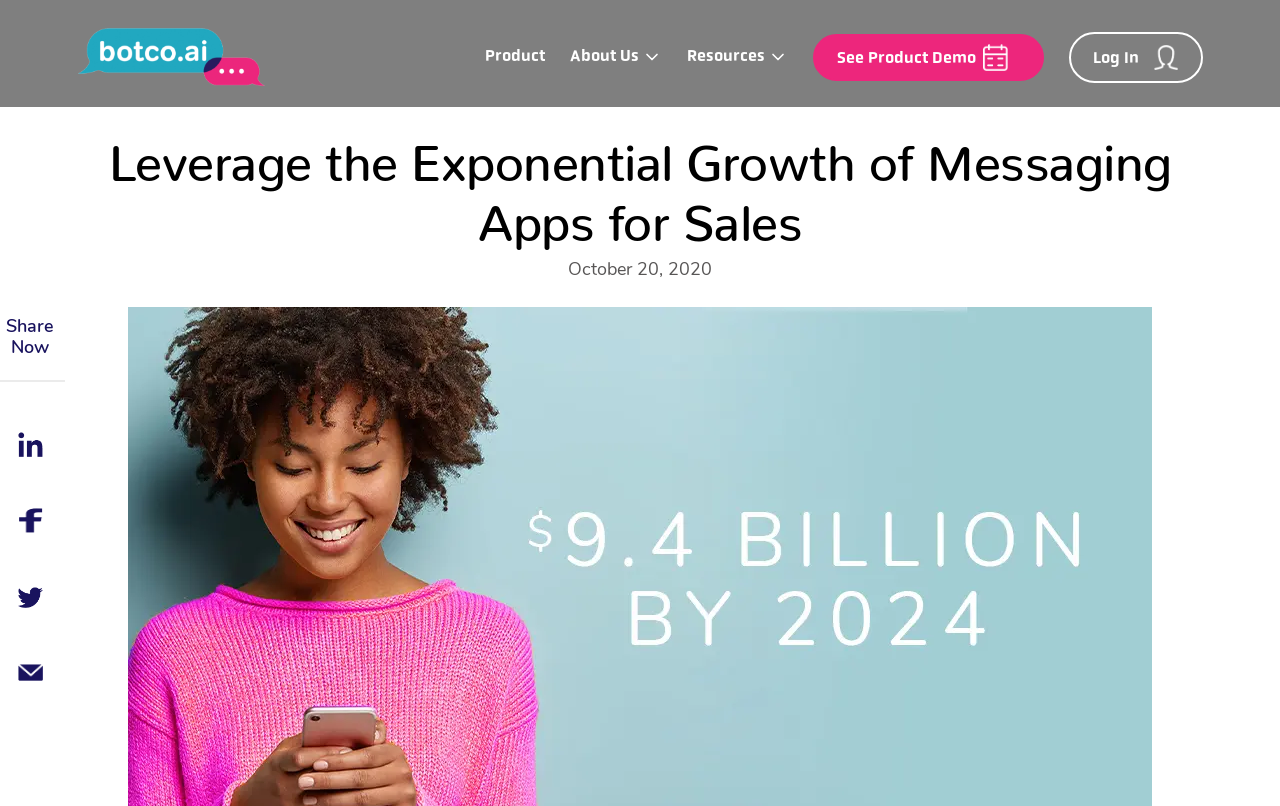What is the text above the 'See Product Demo' link?
Provide a concise answer using a single word or phrase based on the image.

Leverage the Exponential Growth of Messaging Apps for Sales